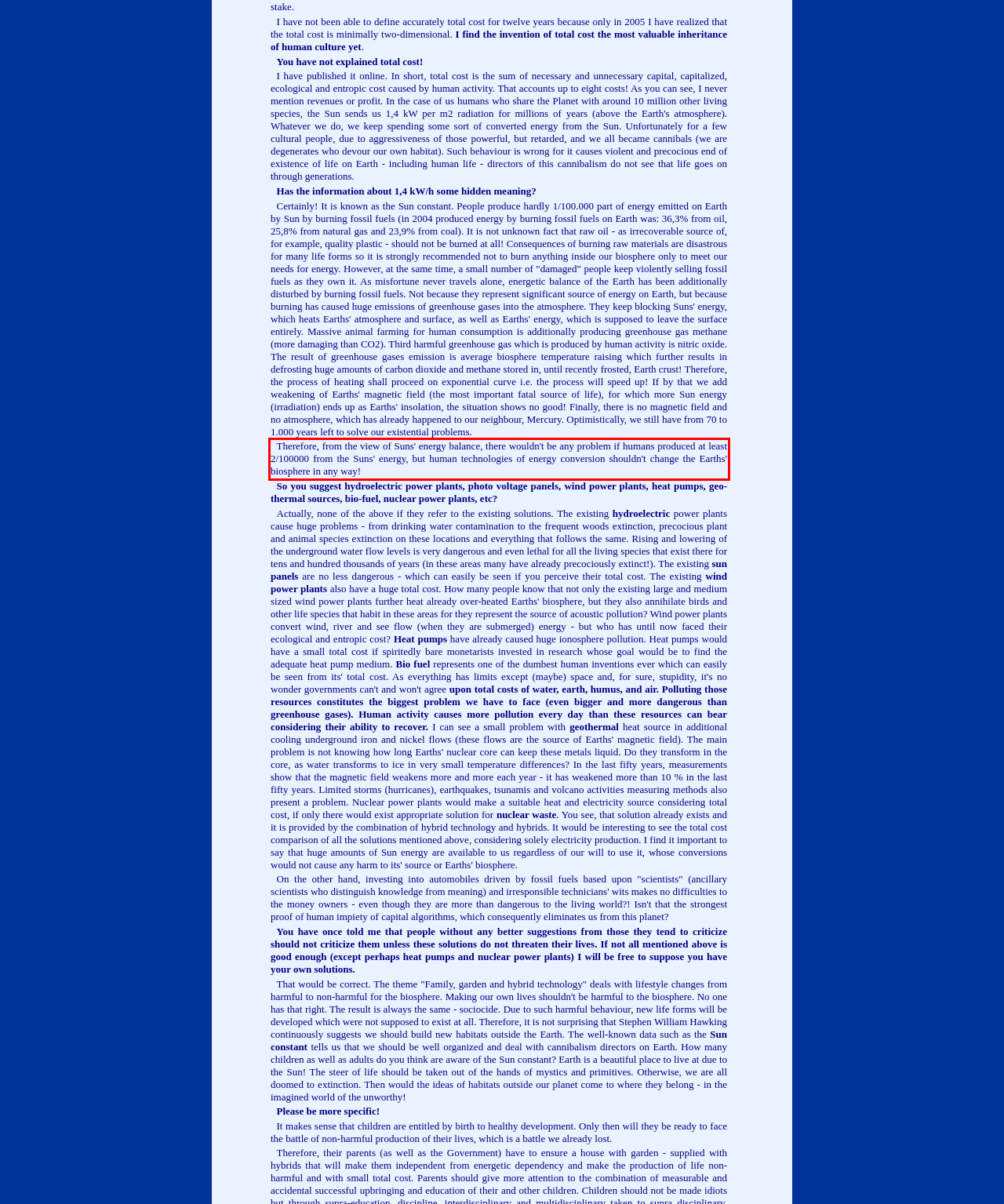Using the webpage screenshot, recognize and capture the text within the red bounding box.

Therefore, from the view of Suns' energy balance, there wouldn't be any problem if humans produced at least 2/100000 from the Suns' energy, but human technologies of energy conversion shouldn't change the Earths' biosphere in any way!